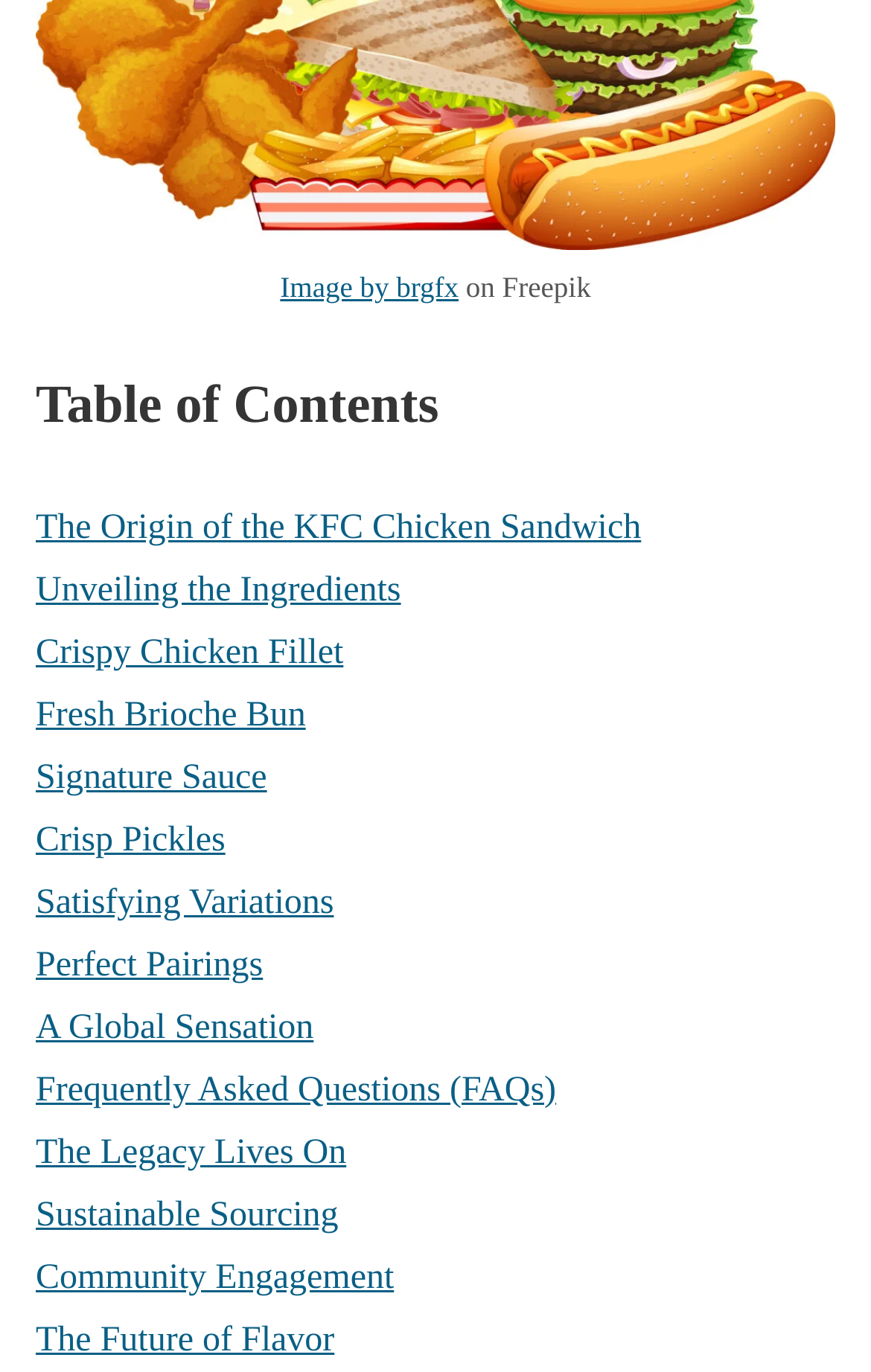Find the bounding box coordinates of the clickable area that will achieve the following instruction: "Read the article 'Why do I Need God – Foolishness or Fantasy?'".

None